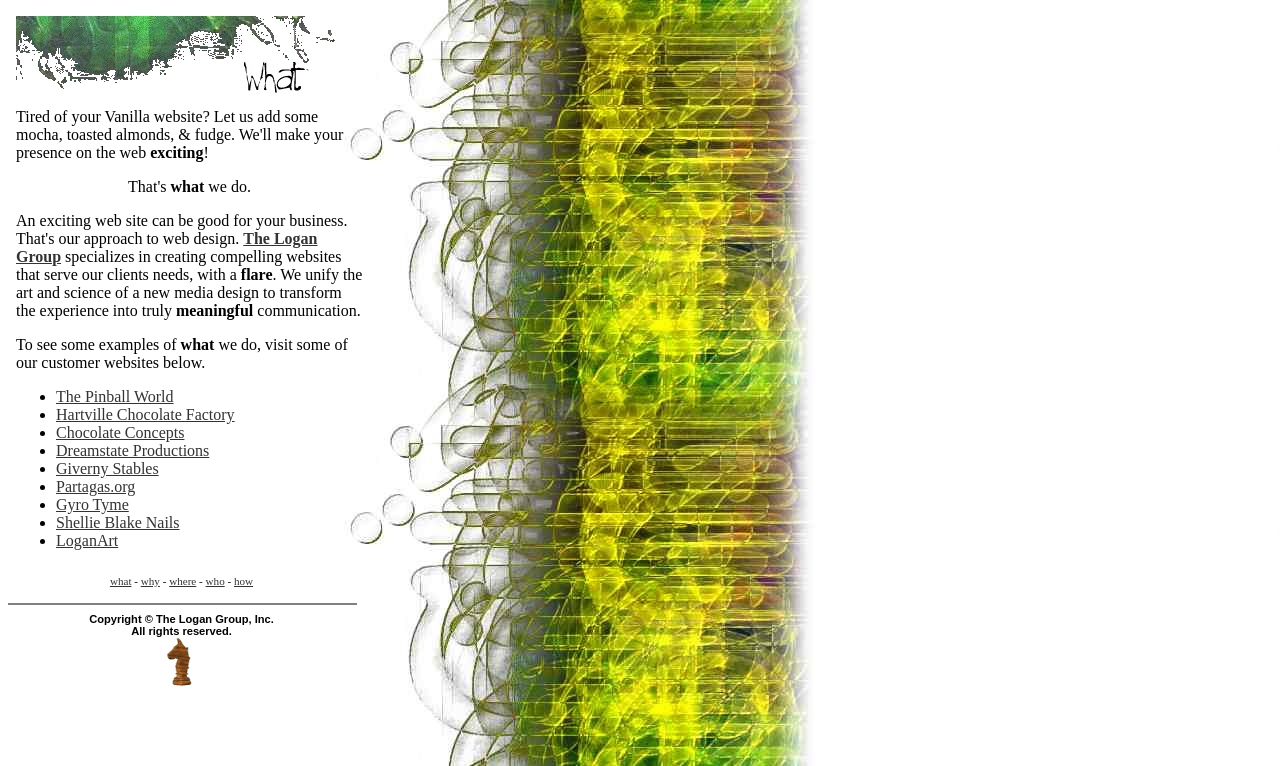Write a detailed summary of the webpage, including text, images, and layout.

The webpage is about The Logan Group, a web design company. At the top, there is a logo image on the left, and a brief introduction to the company on the right, which describes their approach to web design and their goal of creating exciting and compelling websites.

Below the introduction, there is a list of links to some of their client websites, including The Pinball World, Hartville Chocolate Factory, and others. Each link is preceded by a bullet point.

At the bottom of the page, there is a footer section with a table containing links to different sections of the website, including "what", "why", "where", "who", and "how". These links are separated by hyphens. Below the links, there is a copyright notice and a small image of The Logan Group's logo.